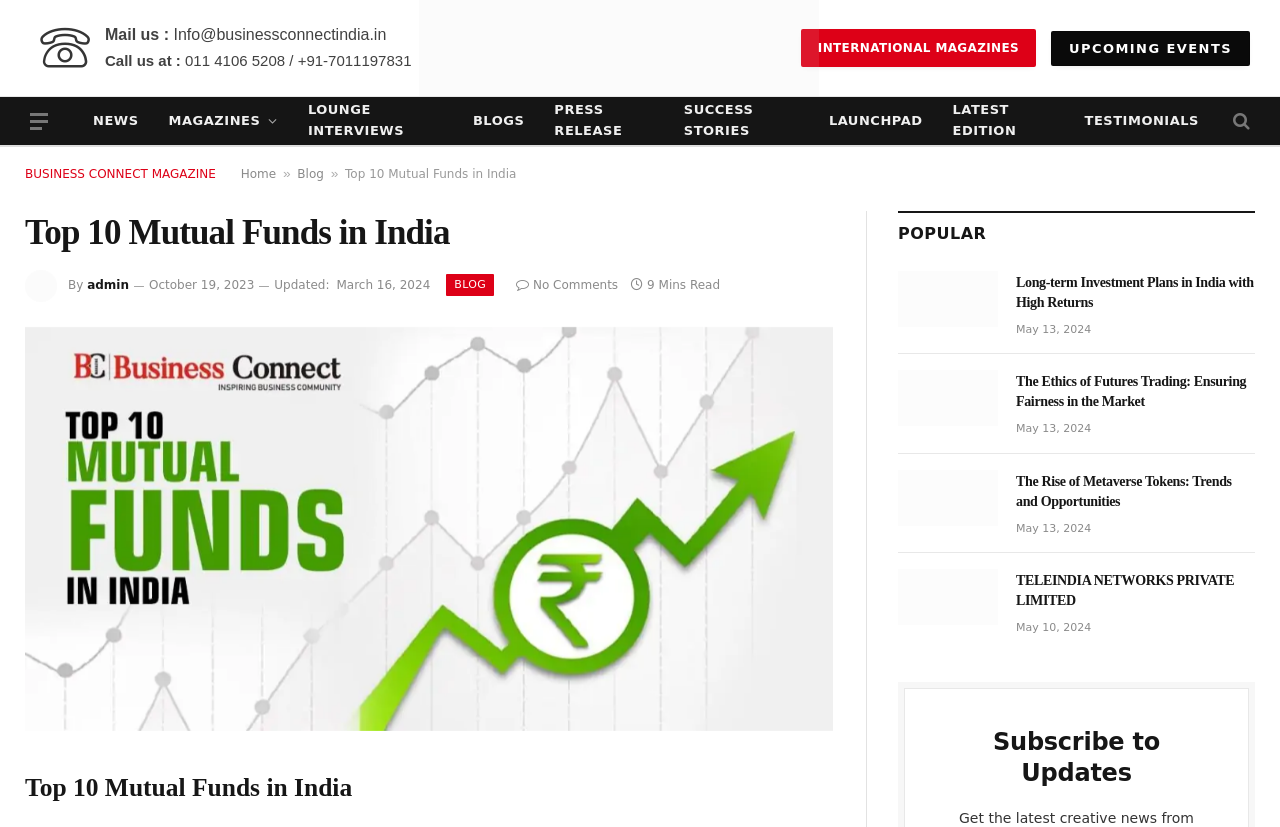What is the phone number to call for business inquiries? Based on the image, give a response in one word or a short phrase.

011 4106 5208 / +91-7011197831